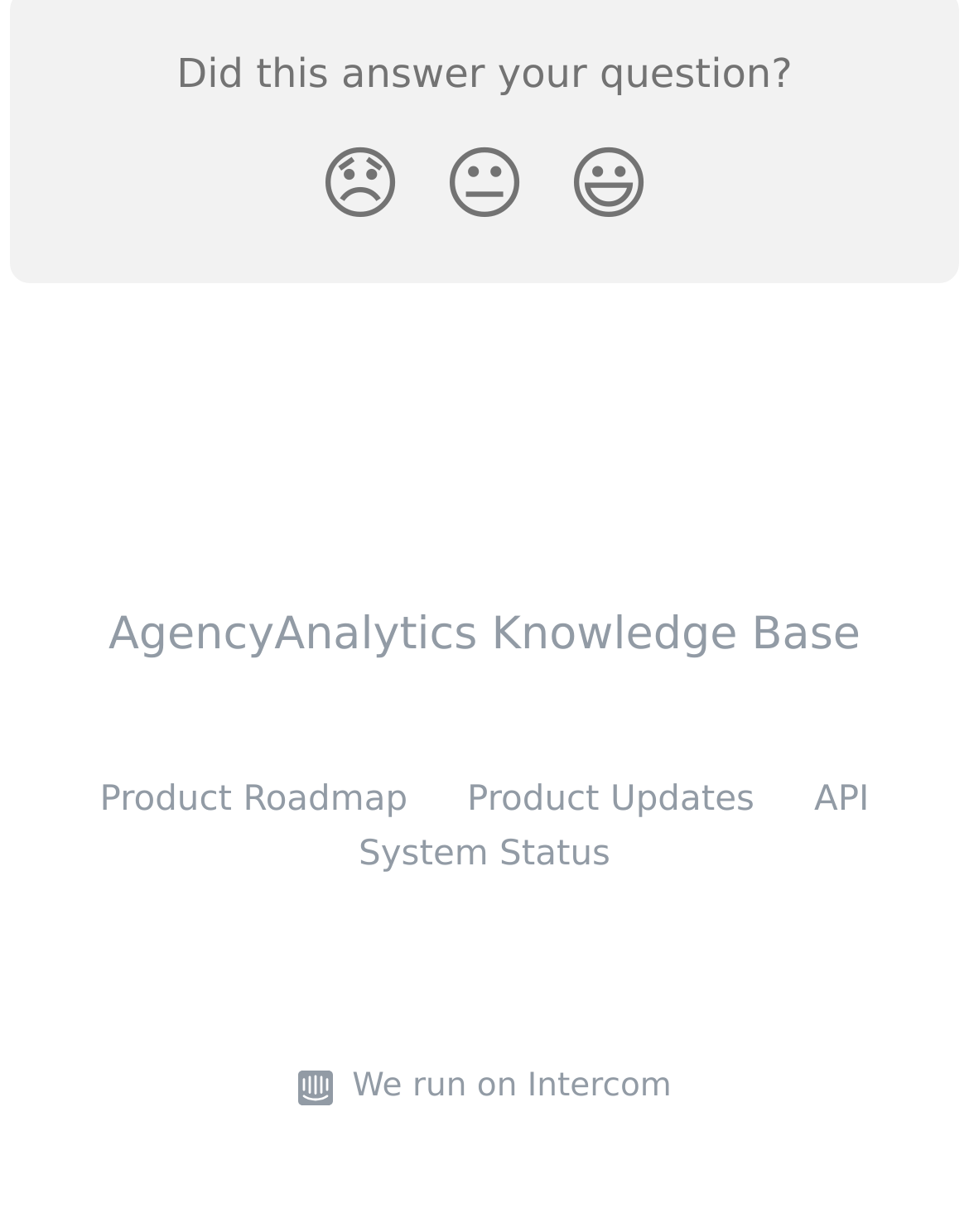Using the description: "System Status", determine the UI element's bounding box coordinates. Ensure the coordinates are in the format of four float numbers between 0 and 1, i.e., [left, top, right, bottom].

[0.37, 0.678, 0.63, 0.71]